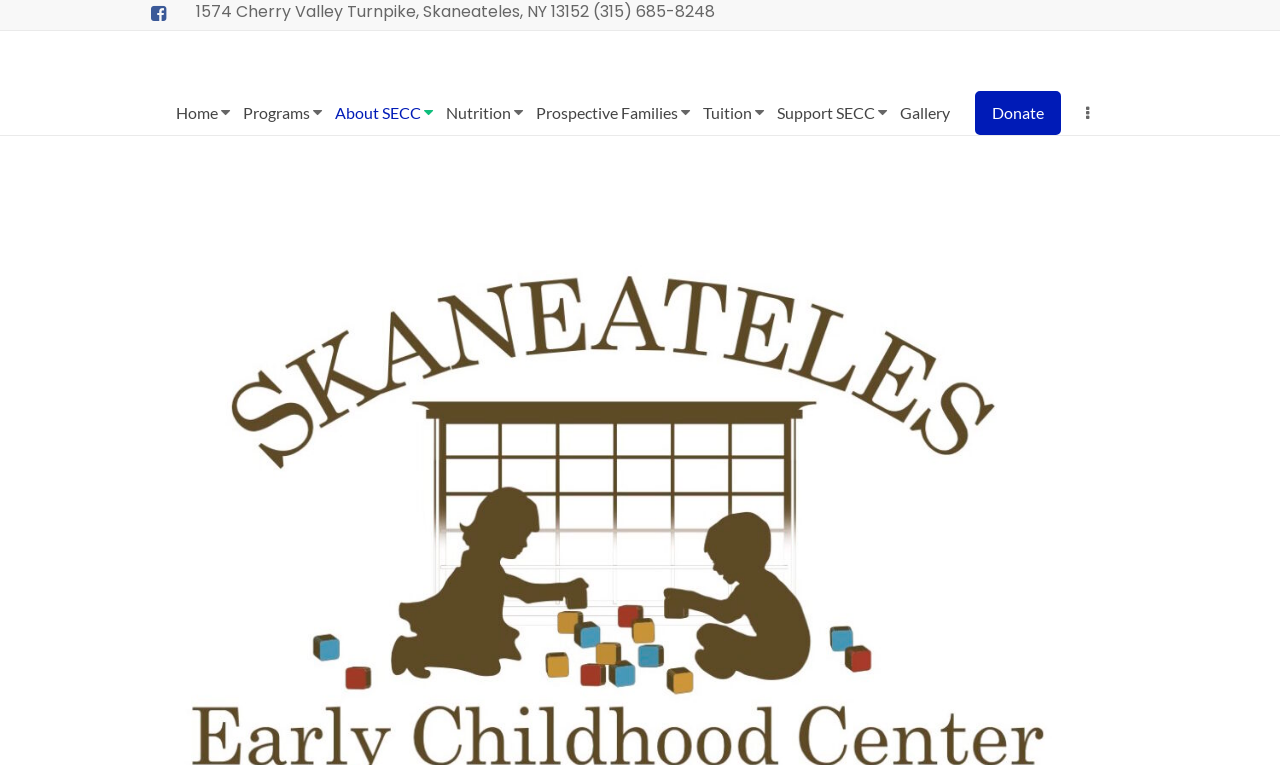How many links are in the top navigation menu?
Refer to the image and provide a concise answer in one word or phrase.

9